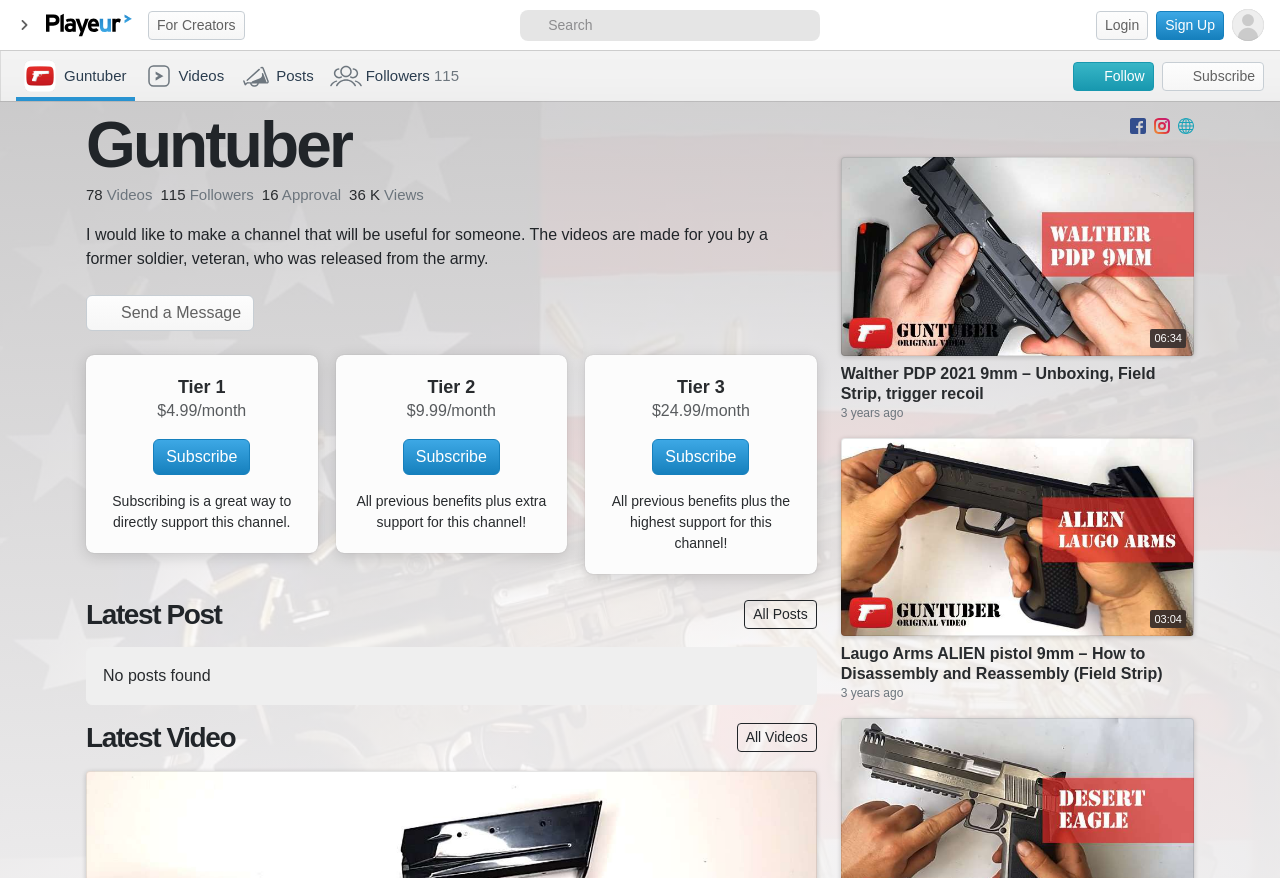Please provide a brief answer to the following inquiry using a single word or phrase:
How many subscription tiers are available?

3